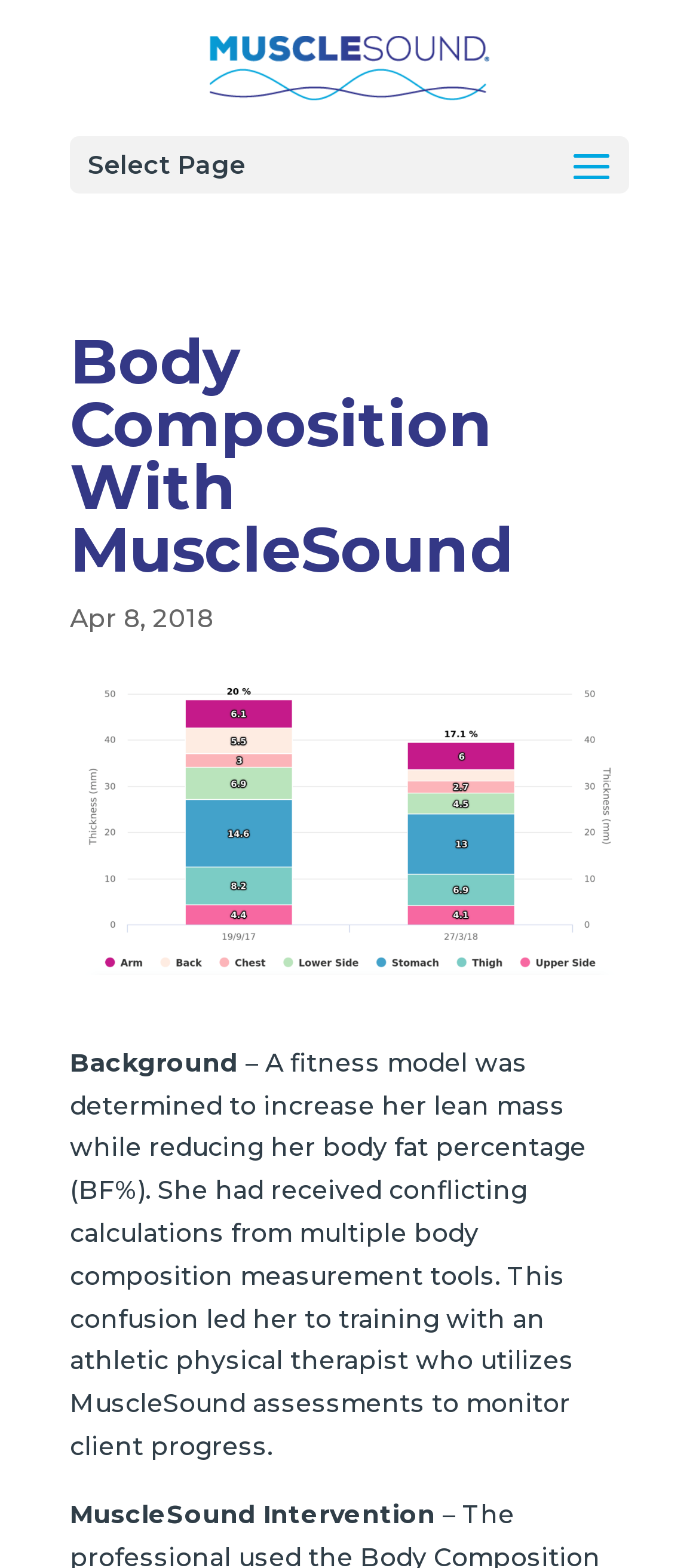Look at the image and write a detailed answer to the question: 
What is the role of the athletic physical therapist?

The athletic physical therapist utilizes MuscleSound assessments to monitor client progress, as stated in the StaticText element with bounding box coordinates [0.1, 0.667, 0.838, 0.933].